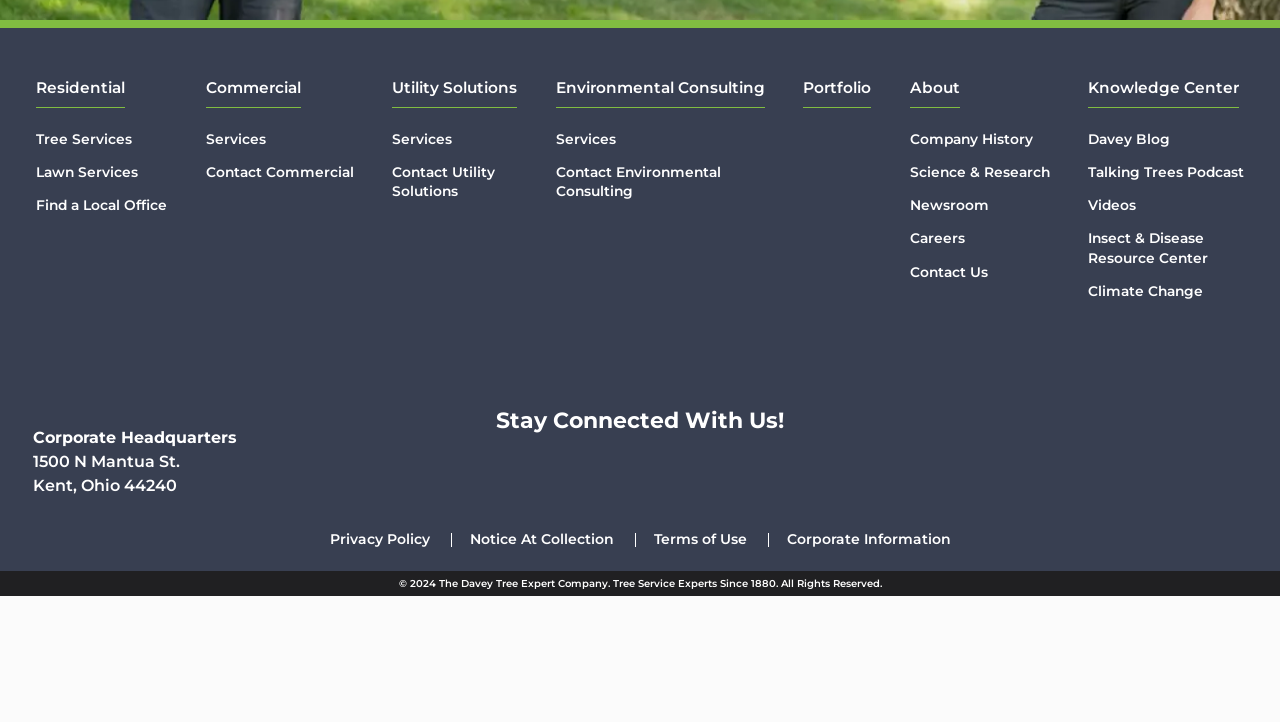Locate the bounding box coordinates of the clickable element to fulfill the following instruction: "Read the Privacy Policy". Provide the coordinates as four float numbers between 0 and 1 in the format [left, top, right, bottom].

[0.257, 0.907, 0.336, 0.936]